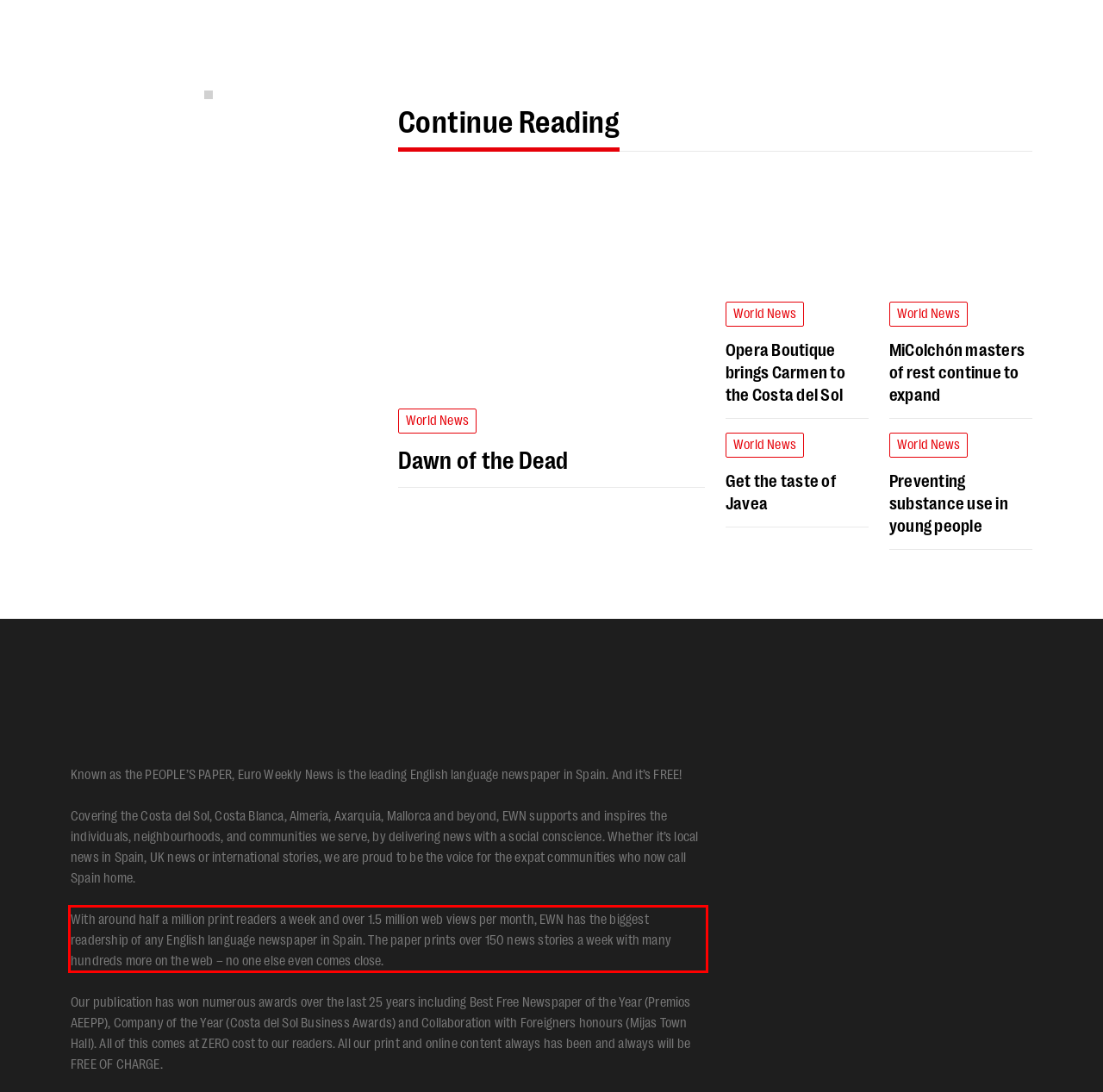You are provided with a screenshot of a webpage that includes a UI element enclosed in a red rectangle. Extract the text content inside this red rectangle.

With around half a million print readers a week and over 1.5 million web views per month, EWN has the biggest readership of any English language newspaper in Spain. The paper prints over 150 news stories a week with many hundreds more on the web – no one else even comes close.